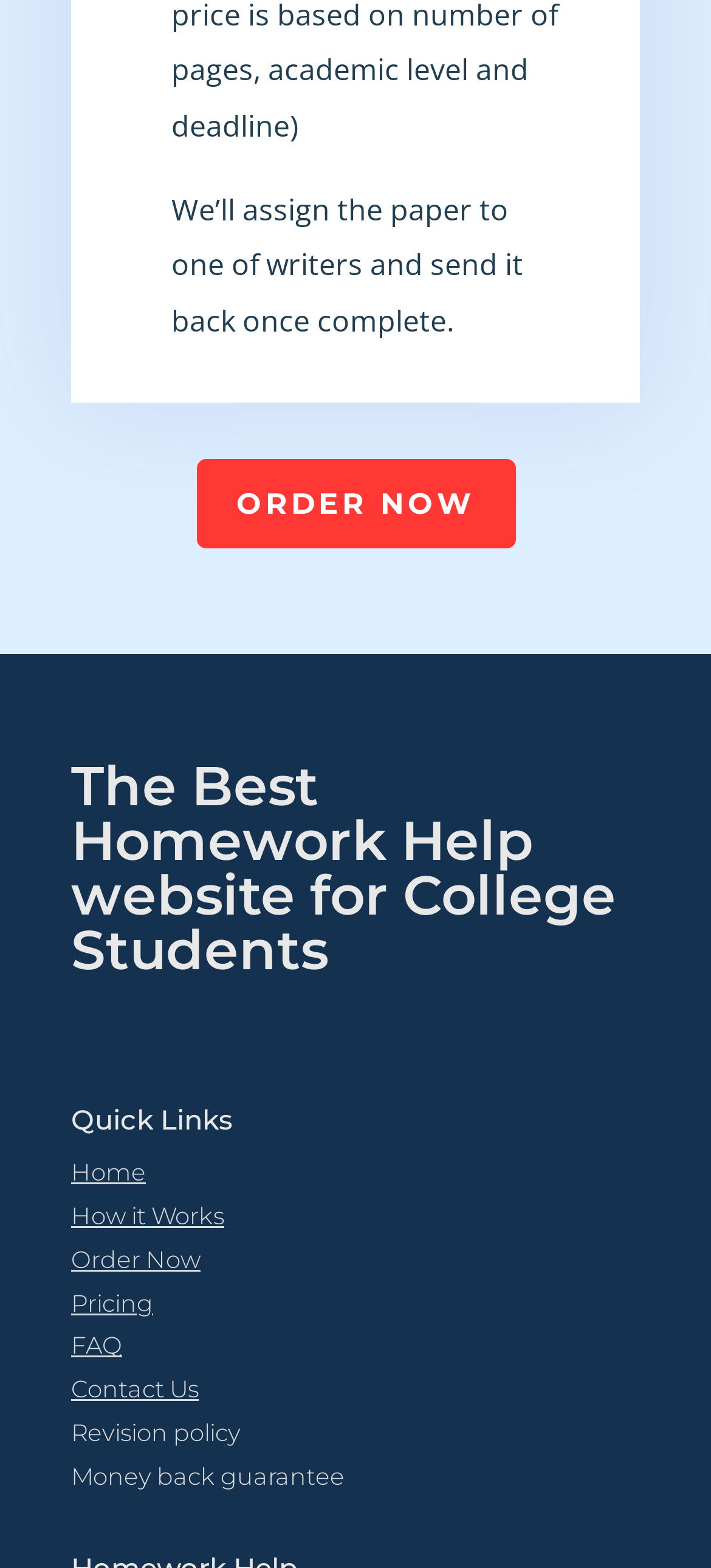Identify the bounding box for the given UI element using the description provided. Coordinates should be in the format (top-left x, top-left y, bottom-right x, bottom-right y) and must be between 0 and 1. Here is the description: aria-label="Share on Facebook"

None